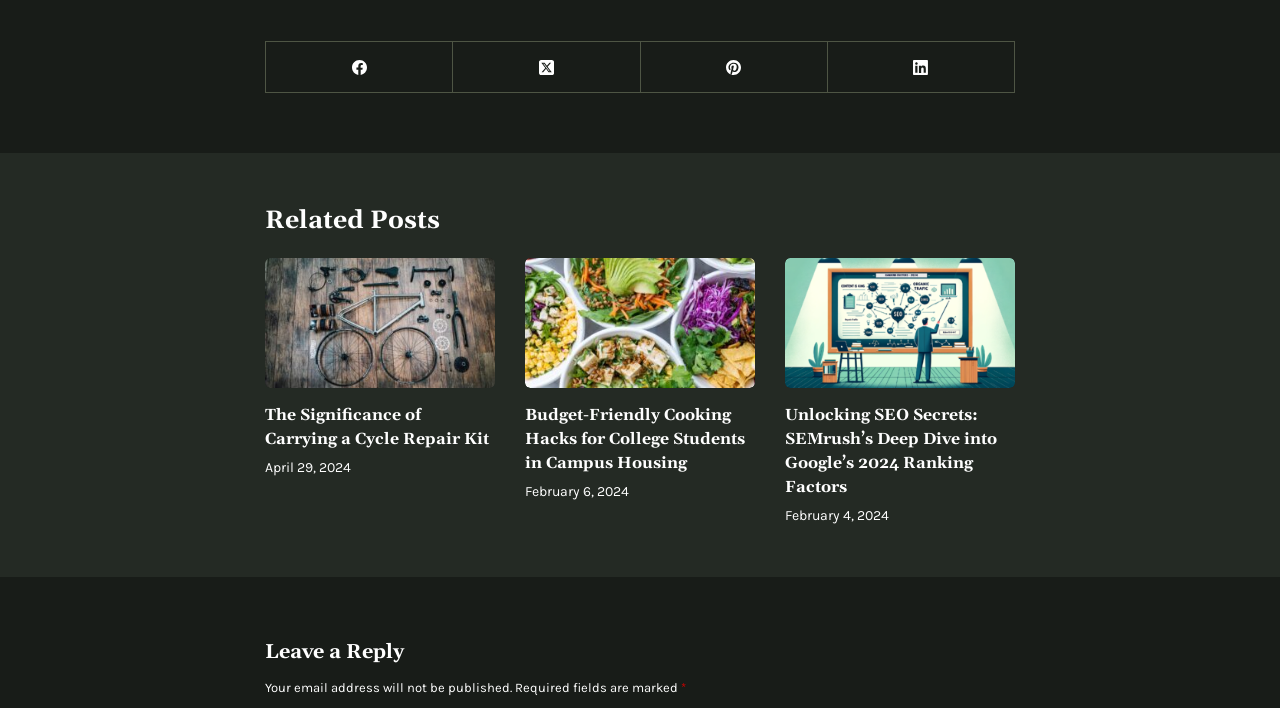Identify the bounding box coordinates of the section that should be clicked to achieve the task described: "Click on Facebook link".

[0.208, 0.06, 0.354, 0.132]